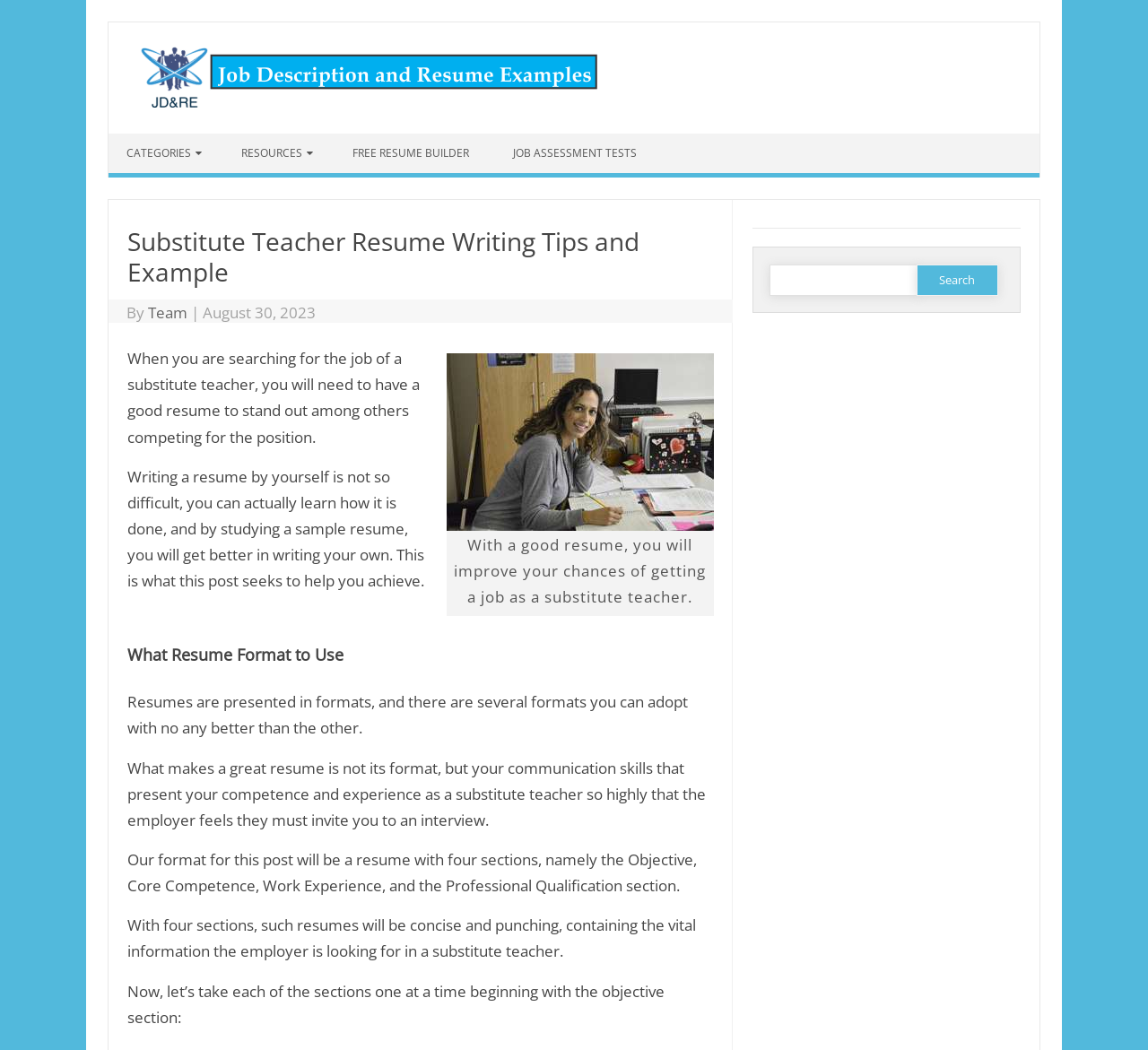What can users do with the search bar?
Observe the image and answer the question with a one-word or short phrase response.

Search for content